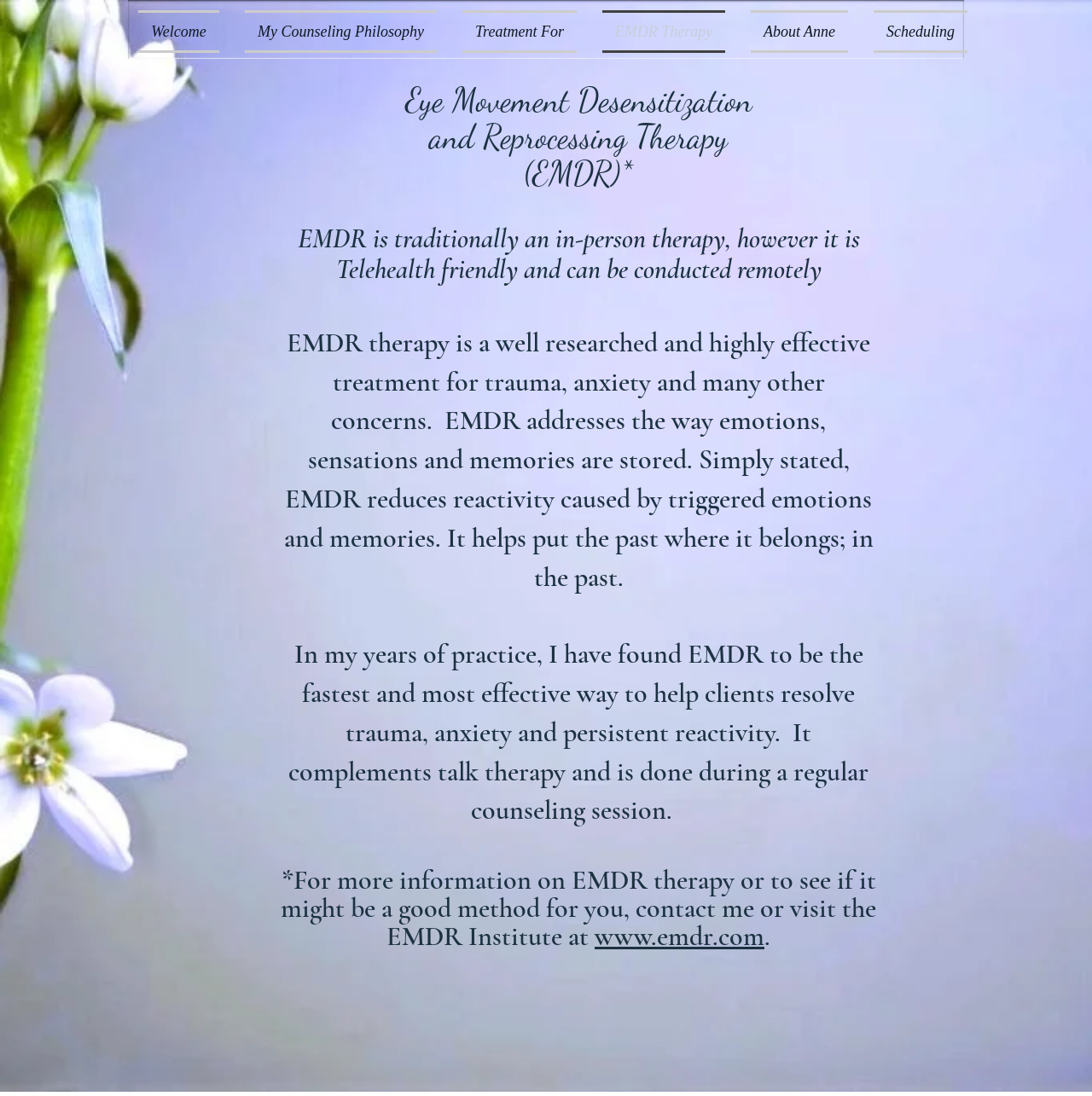What is EMDR therapy used to treat?
By examining the image, provide a one-word or phrase answer.

trauma, anxiety